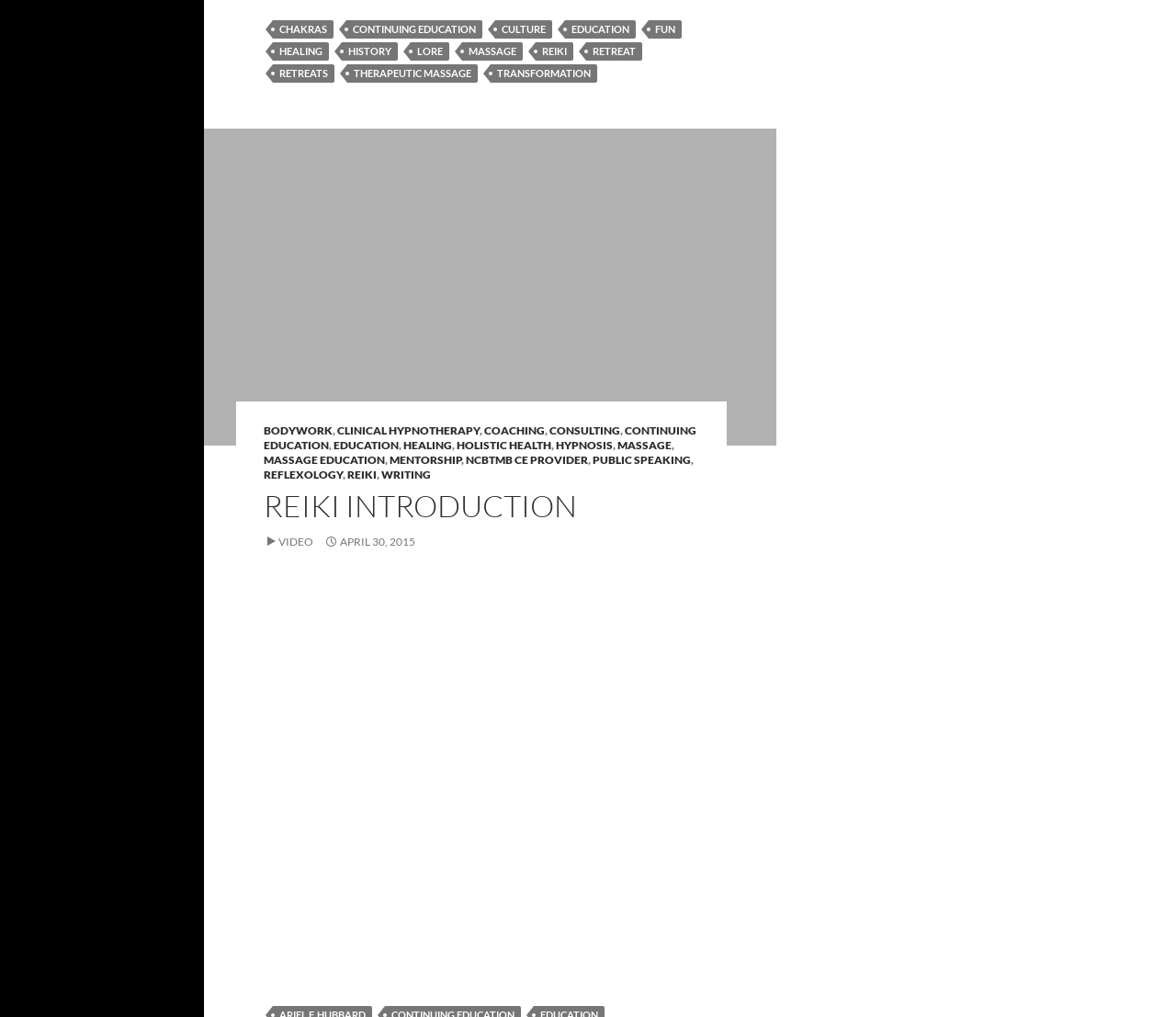Identify the bounding box coordinates necessary to click and complete the given instruction: "Watch the 'VIDEO'".

[0.224, 0.525, 0.266, 0.539]